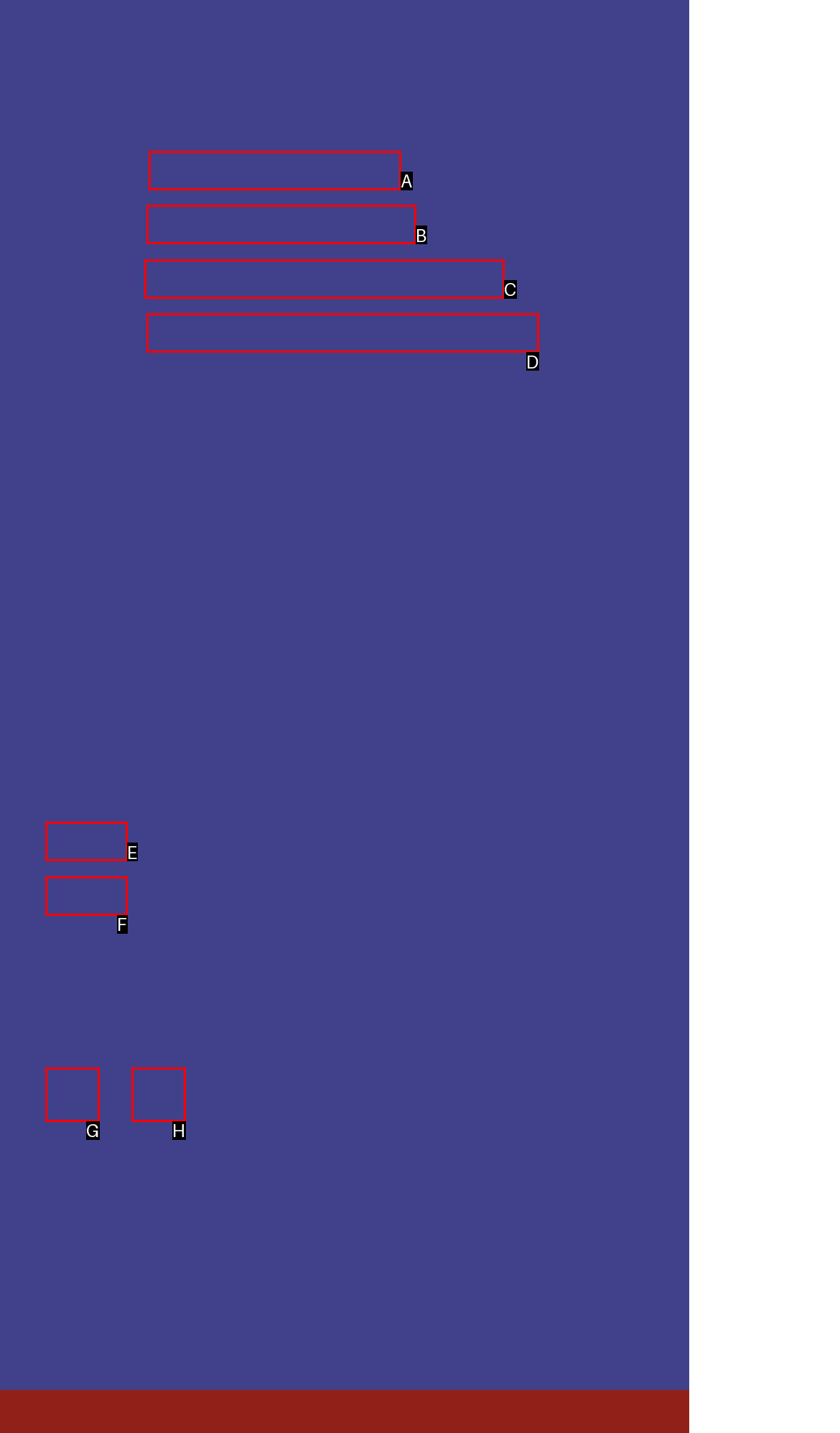Match the HTML element to the given description: +966 013 831 8315
Indicate the option by its letter.

B